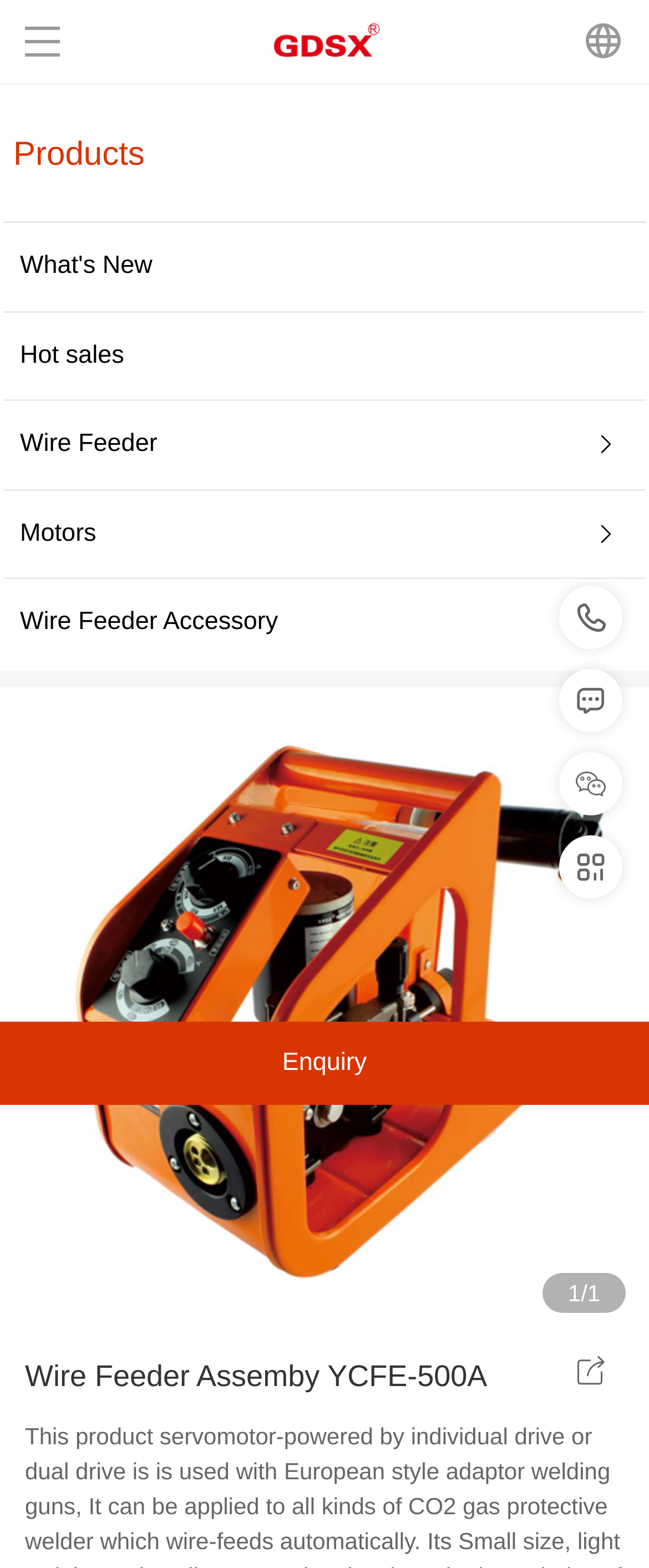Please locate the bounding box coordinates for the element that should be clicked to achieve the following instruction: "contact us". Ensure the coordinates are given as four float numbers between 0 and 1, i.e., [left, top, right, bottom].

[0.041, 0.218, 0.959, 0.271]